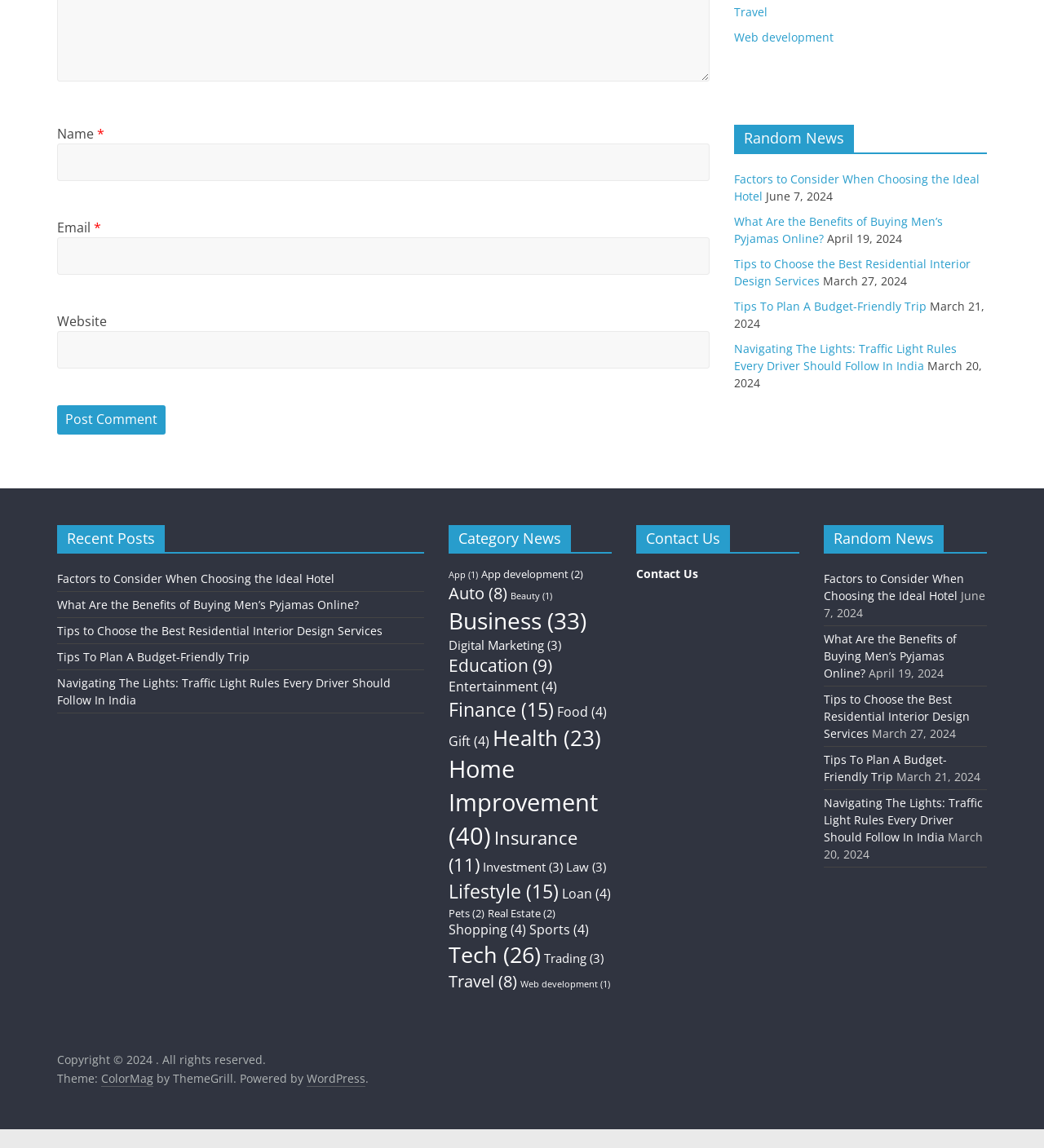Can you find the bounding box coordinates for the element that needs to be clicked to execute this instruction: "Click the 'Post Comment' button"? The coordinates should be given as four float numbers between 0 and 1, i.e., [left, top, right, bottom].

[0.055, 0.353, 0.159, 0.378]